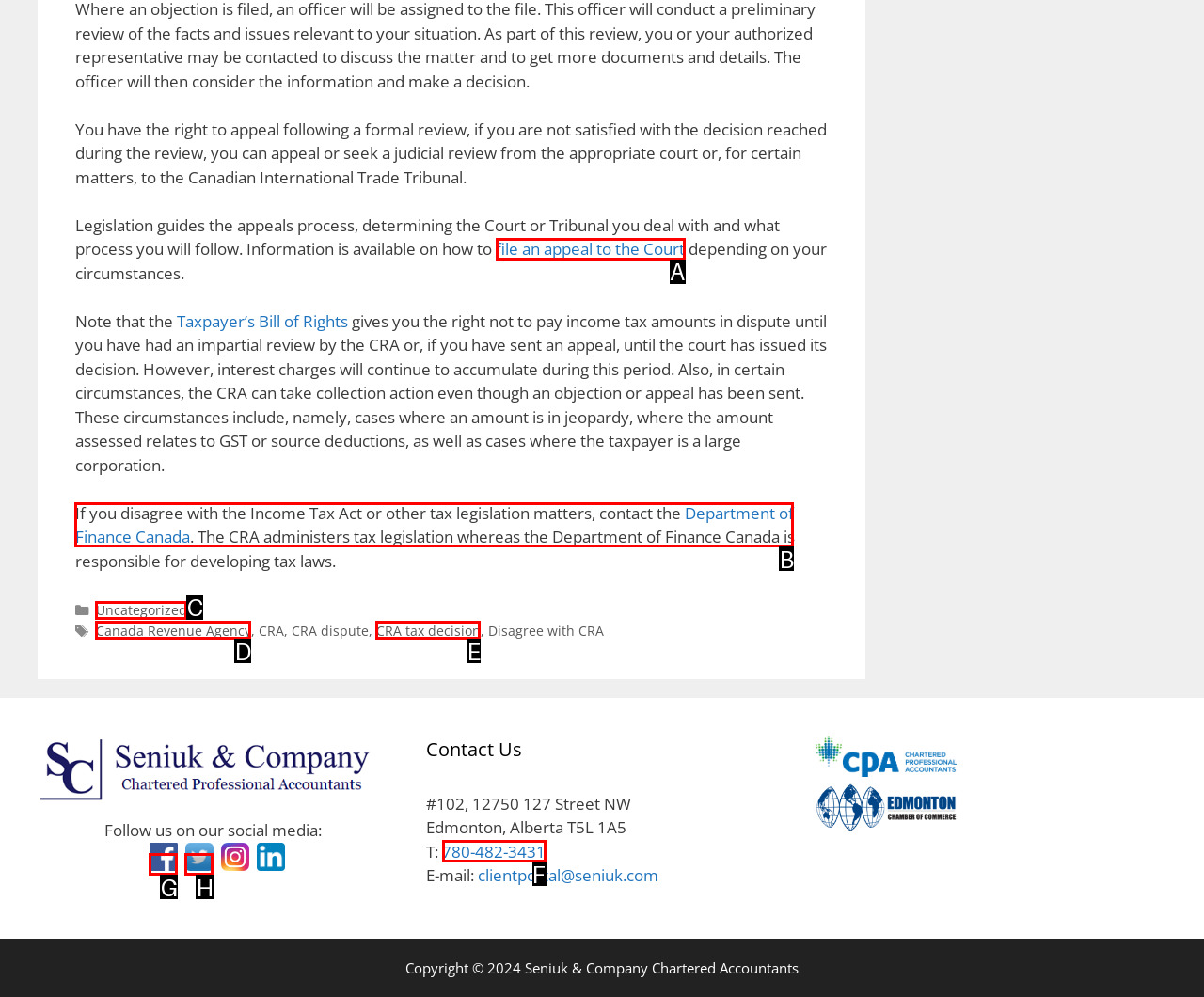Determine which HTML element to click to execute the following task: contact the Department of Finance Canada Answer with the letter of the selected option.

B